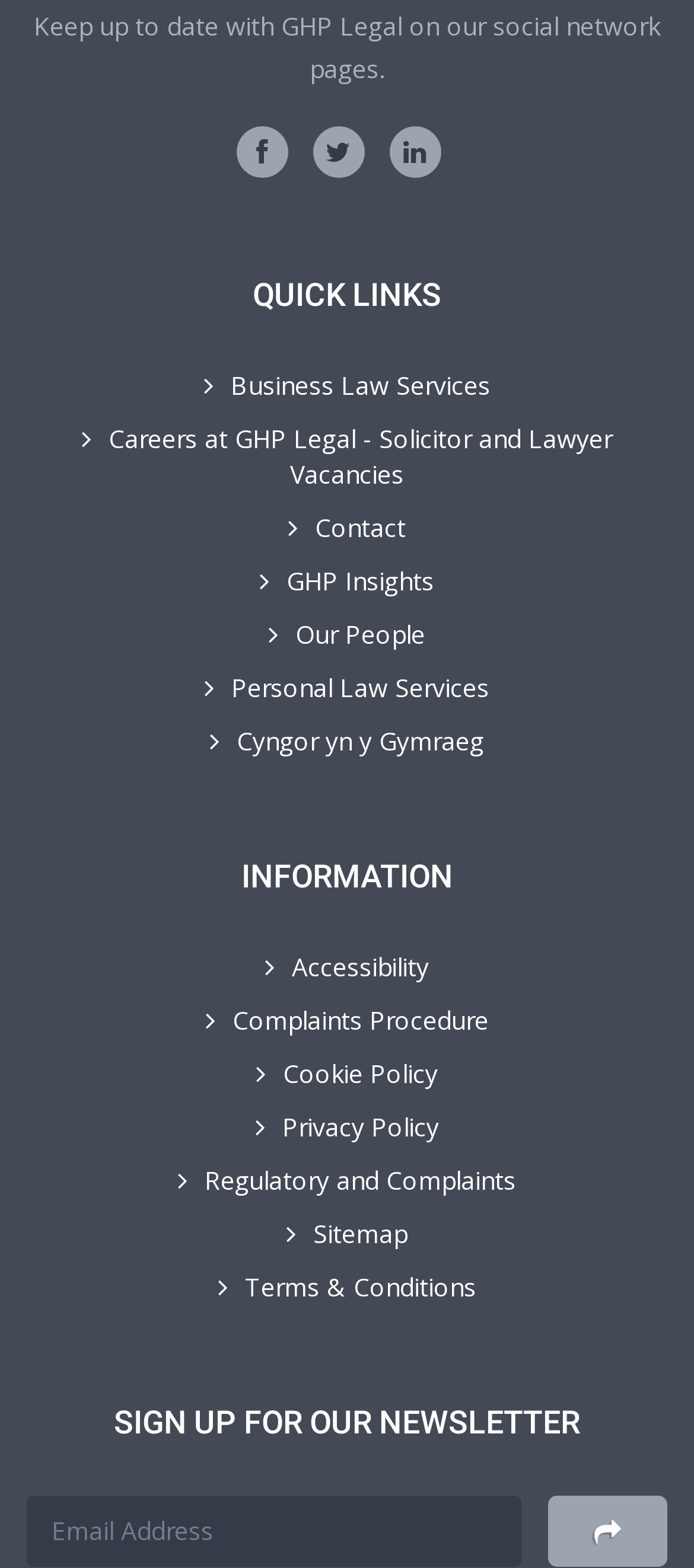Locate the bounding box coordinates of the region to be clicked to comply with the following instruction: "View Business Law Services". The coordinates must be four float numbers between 0 and 1, in the form [left, top, right, bottom].

[0.294, 0.234, 0.706, 0.256]